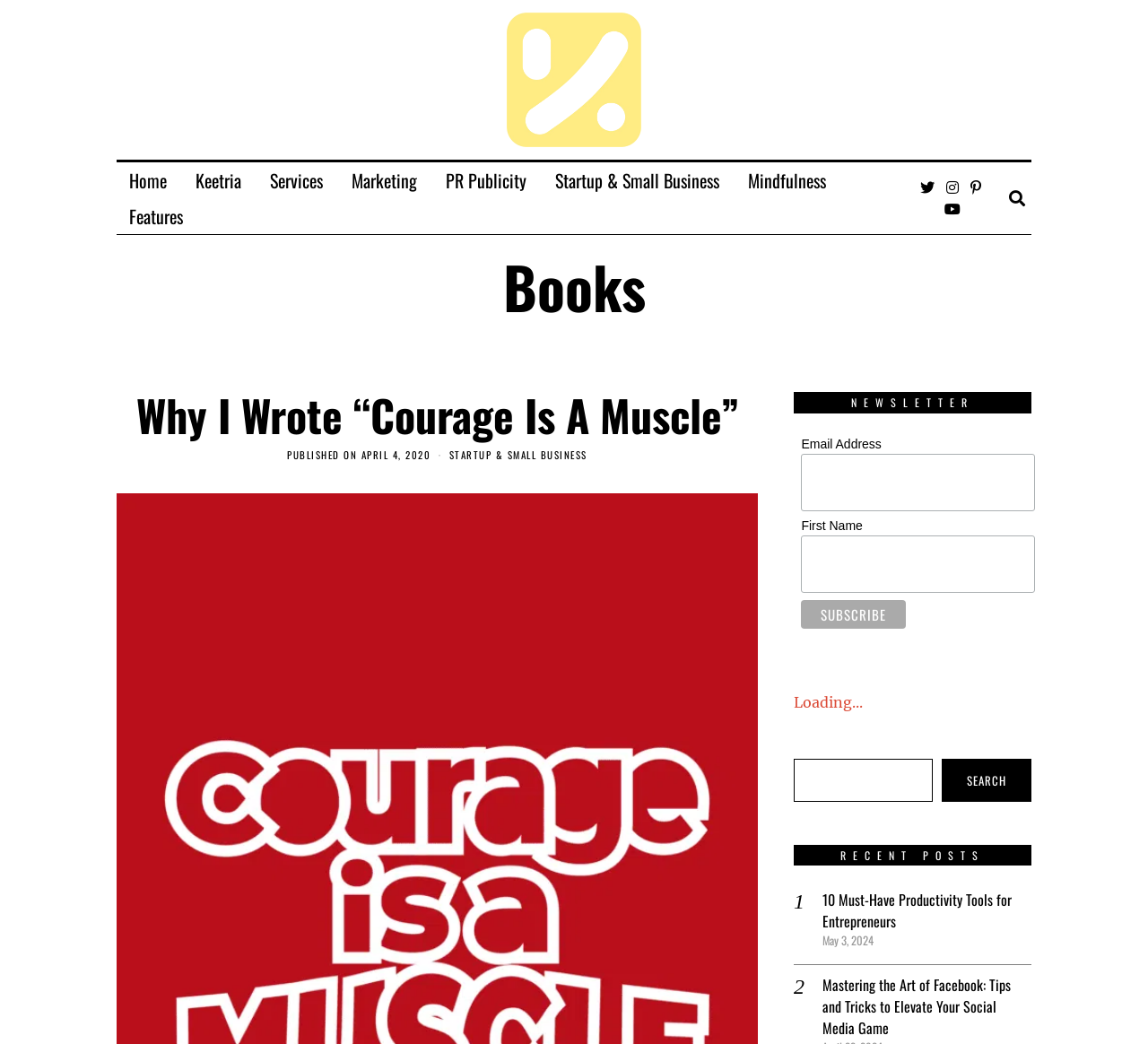What is the title of the section below the search bar?
Refer to the image and provide a thorough answer to the question.

The title of the section below the search bar is 'RECENT POSTS' which is a heading element, indicating a list of recent posts or articles.